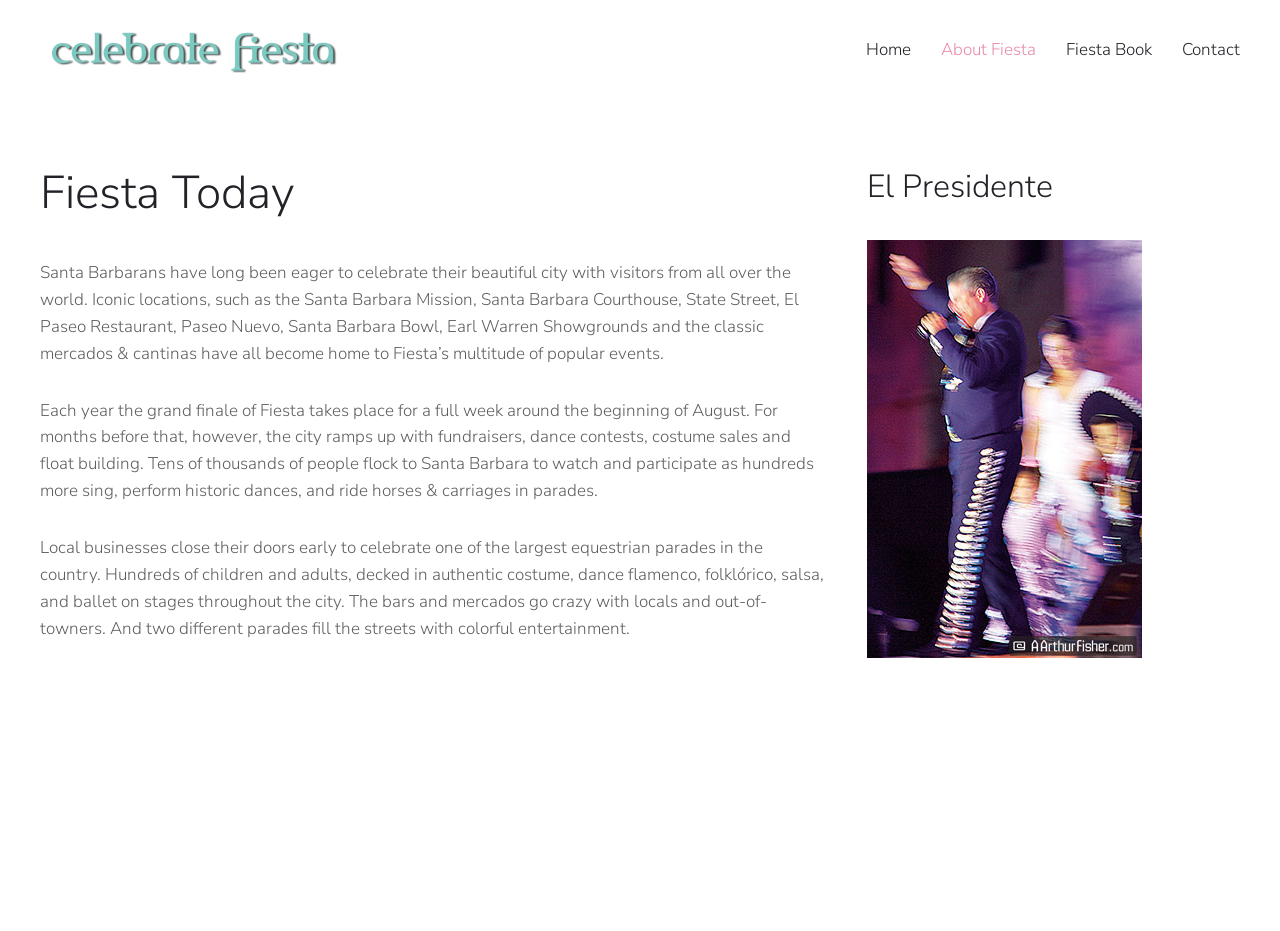Respond to the question below with a single word or phrase: How many buttons are in the top navigation bar?

2